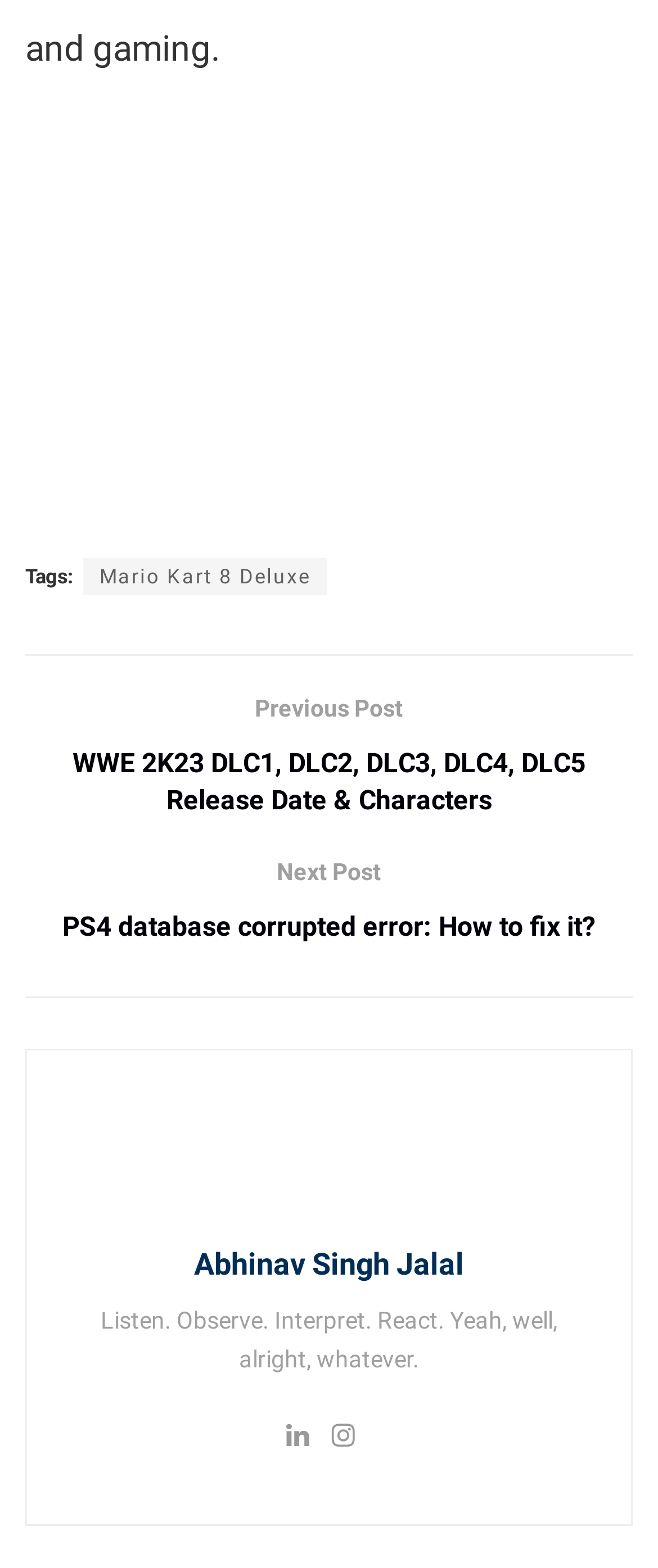What is the author's name?
Based on the image, give a one-word or short phrase answer.

Abhinav Singh Jalal